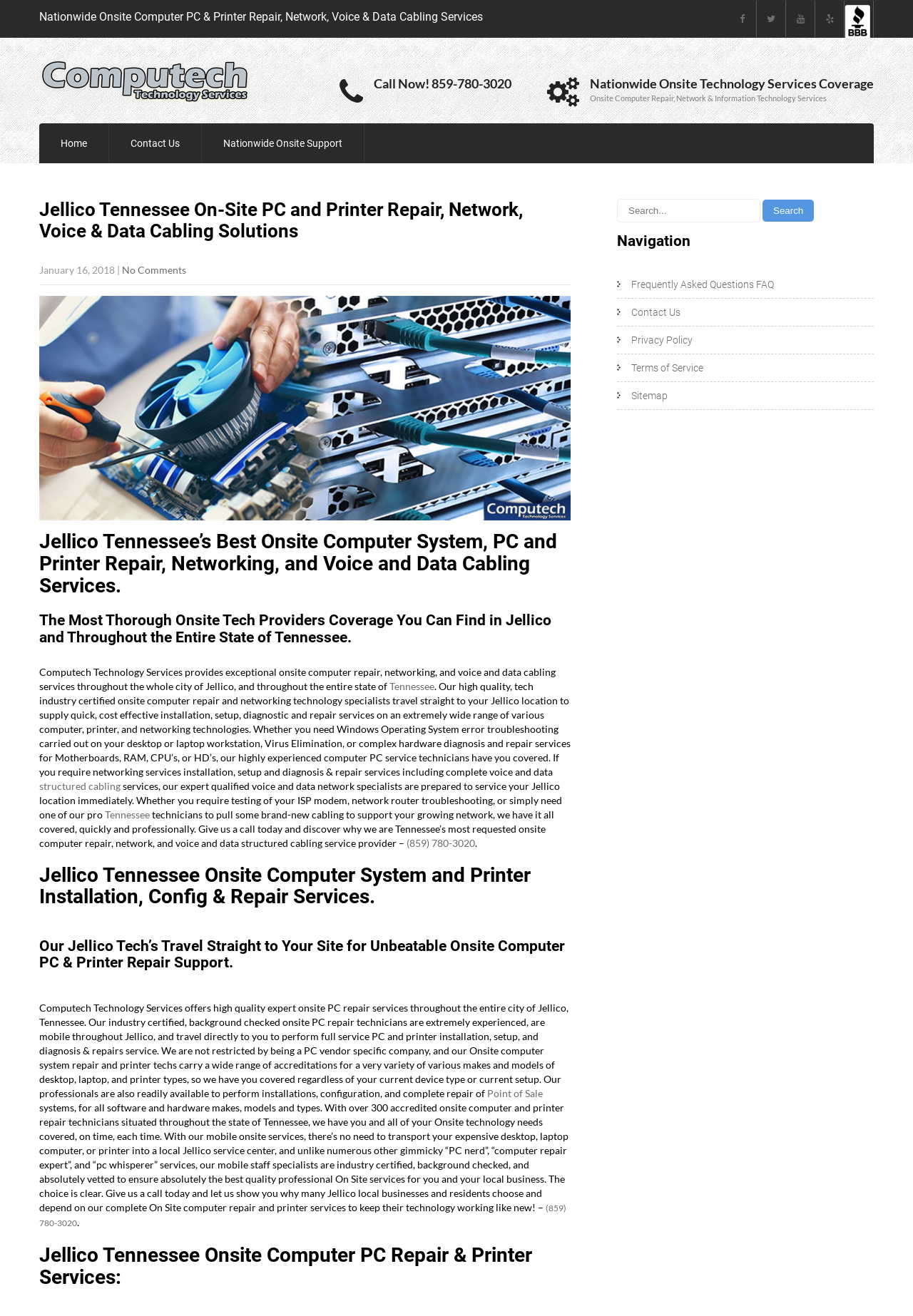Please identify the primary heading of the webpage and give its text content.

Jellico Tennessee On-Site PC and Printer Repair, Network, Voice & Data Cabling Solutions